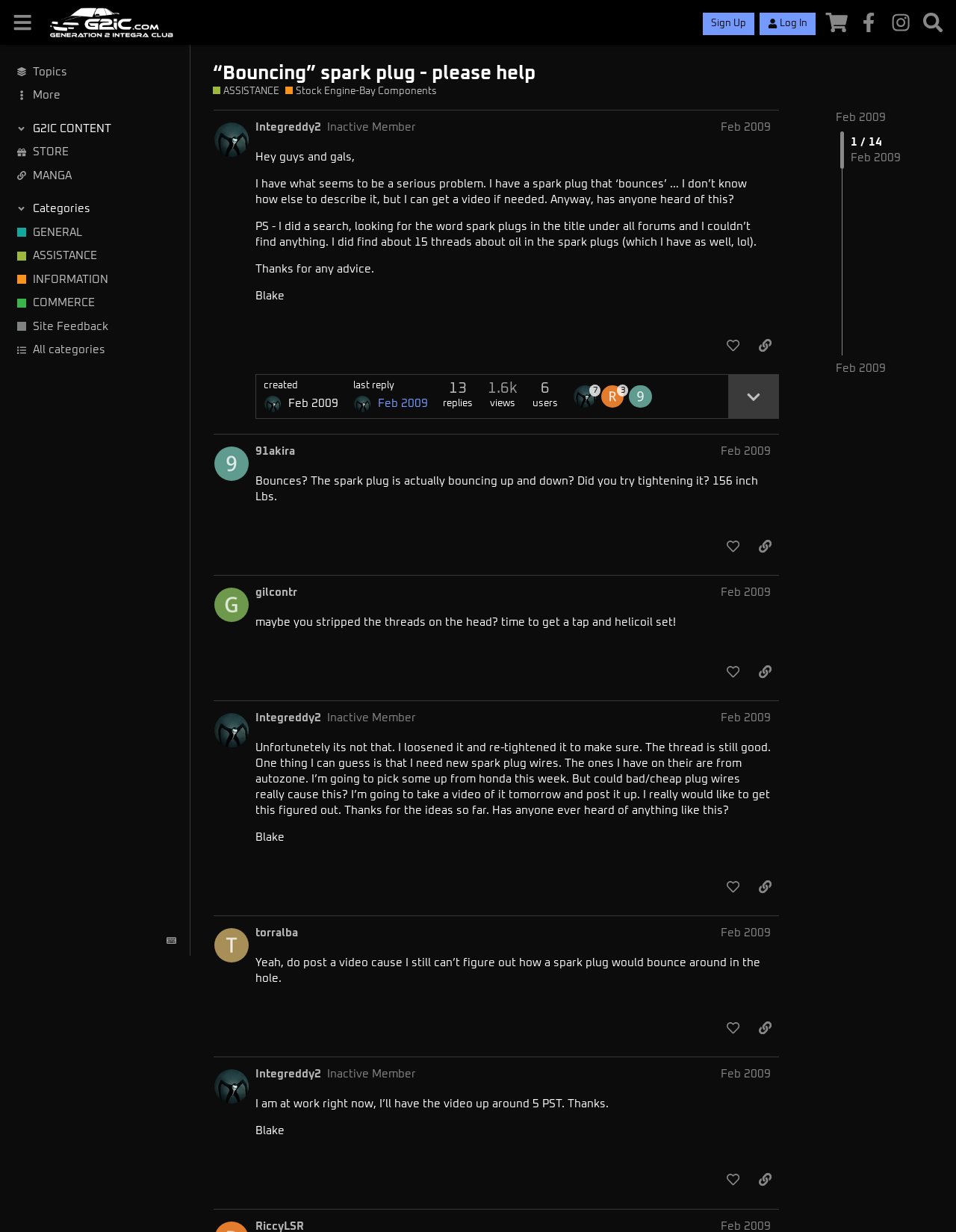Can you find and generate the webpage's heading?

“Bouncing” spark plug - please help